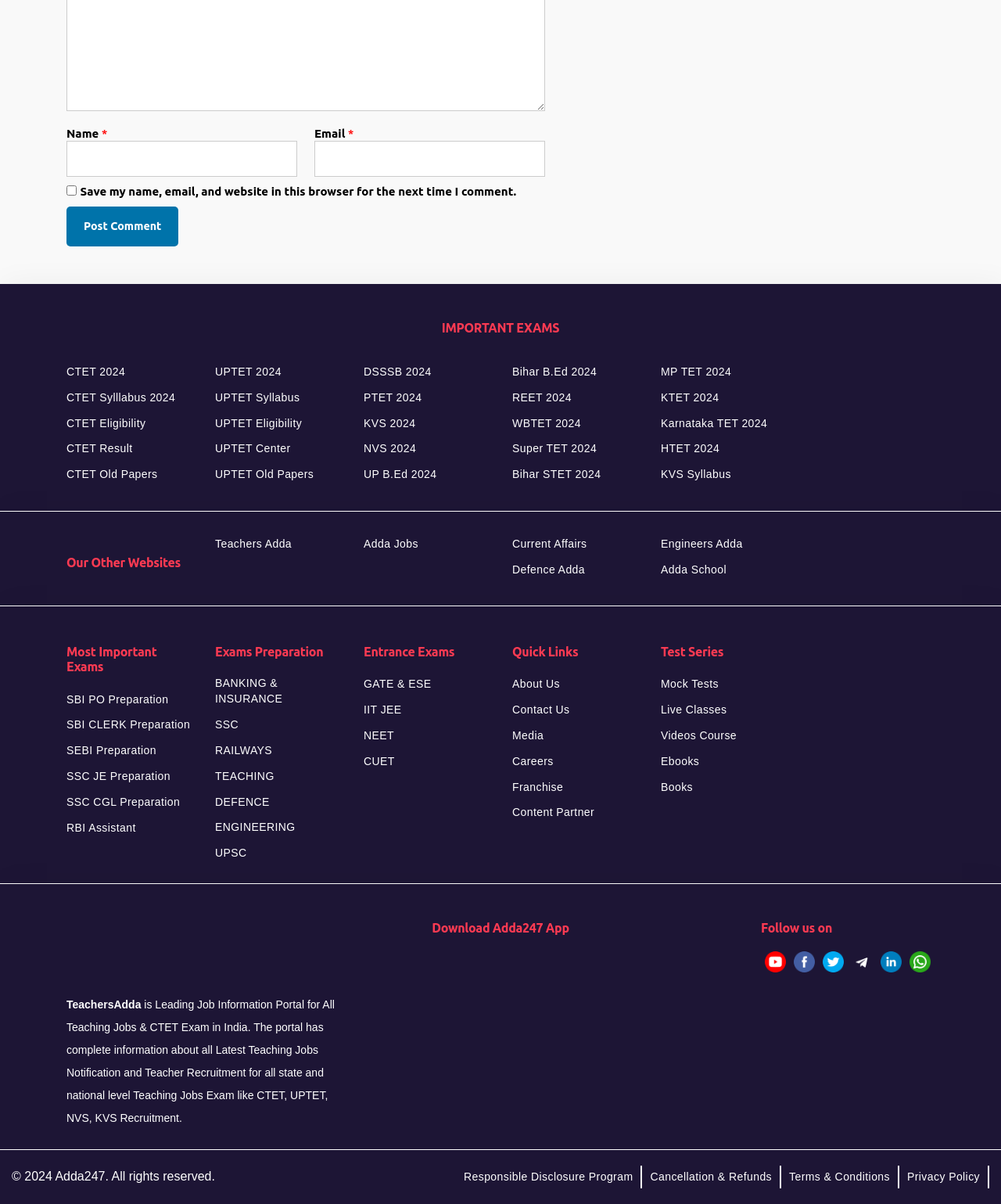What type of resources are available on the webpage?
Give a one-word or short phrase answer based on the image.

Study materials